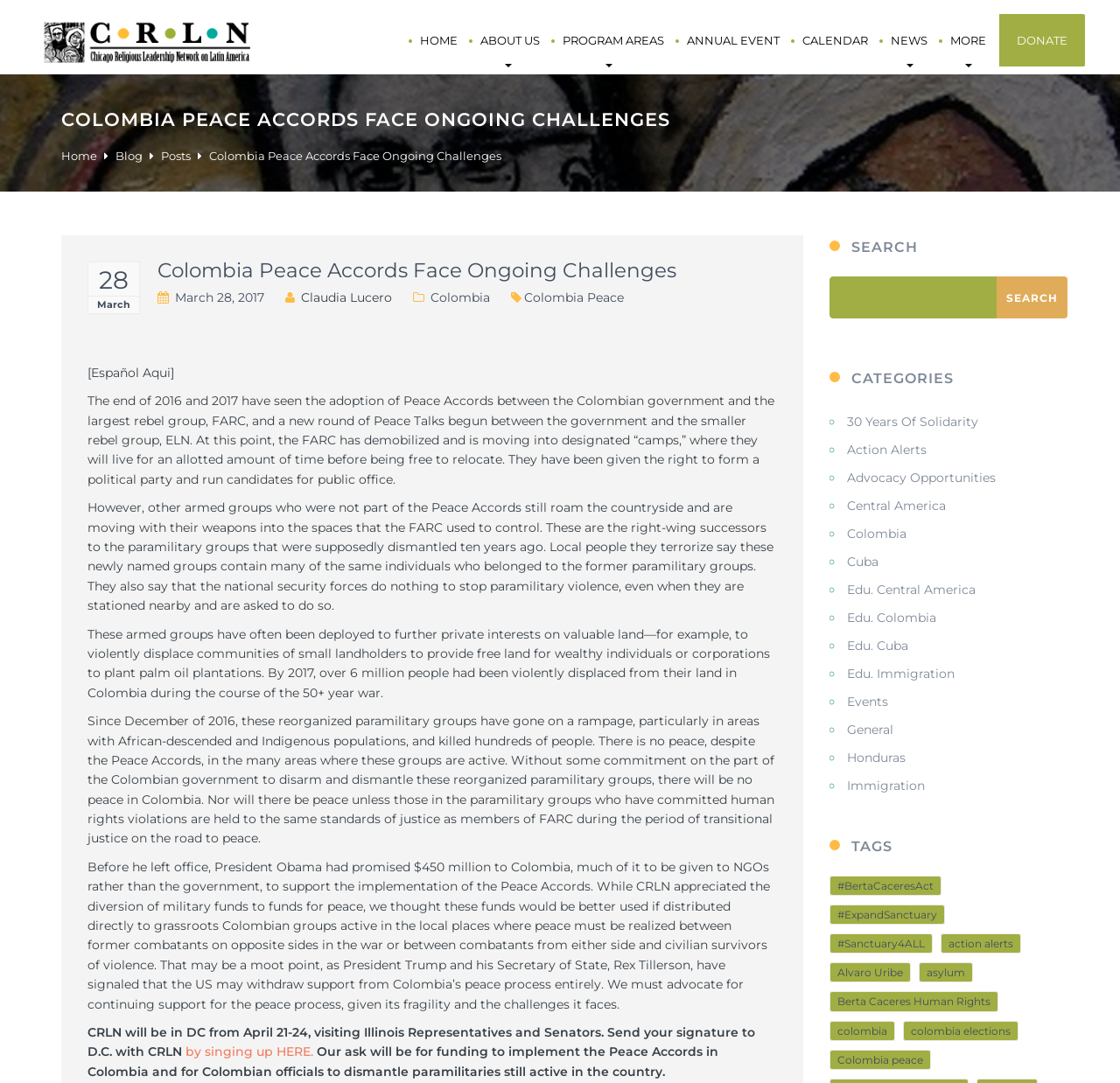Provide the bounding box coordinates for the UI element described in this sentence: "by singing up HERE.". The coordinates should be four float values between 0 and 1, i.e., [left, top, right, bottom].

[0.166, 0.964, 0.28, 0.979]